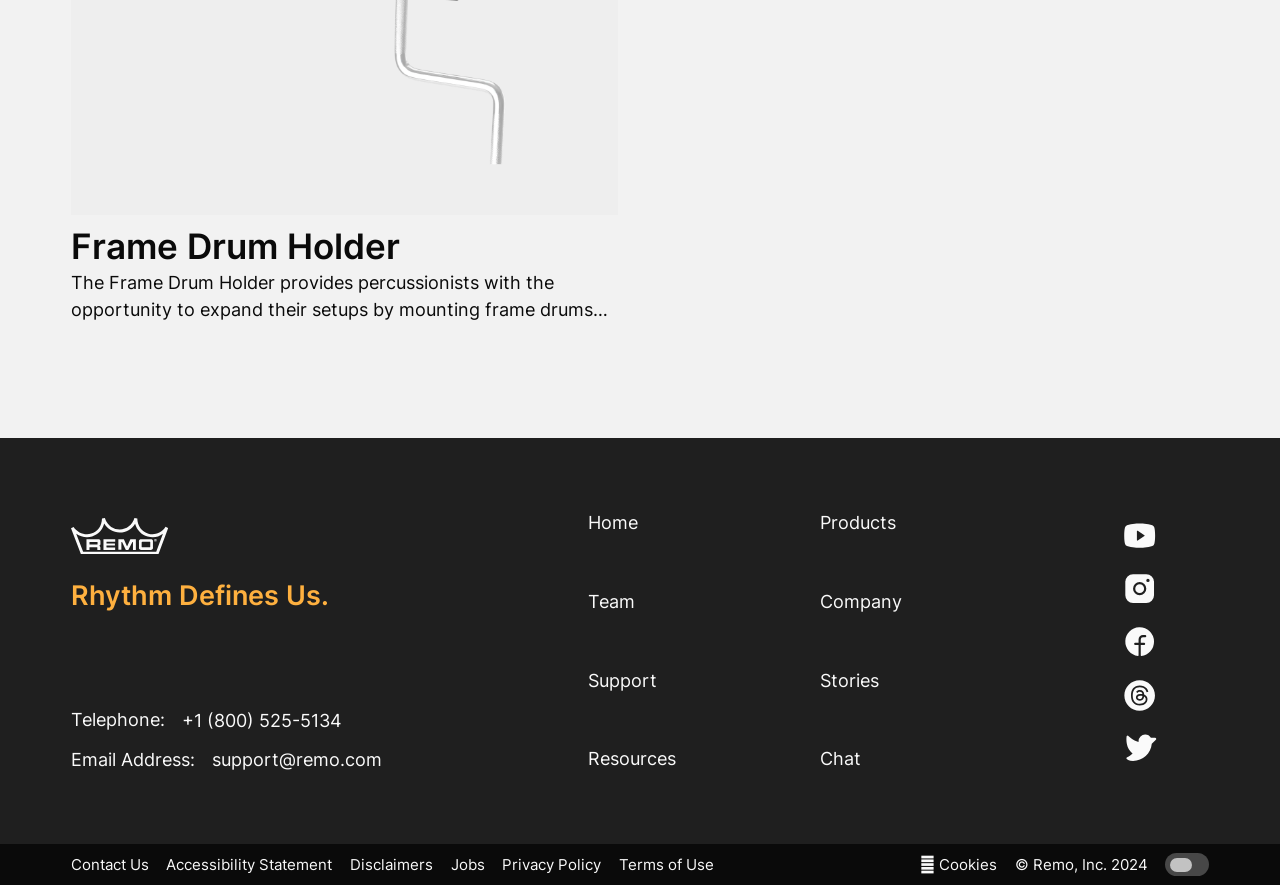Identify the bounding box of the UI component described as: "aria-label="Twitter Social Button"".

[0.877, 0.824, 0.904, 0.864]